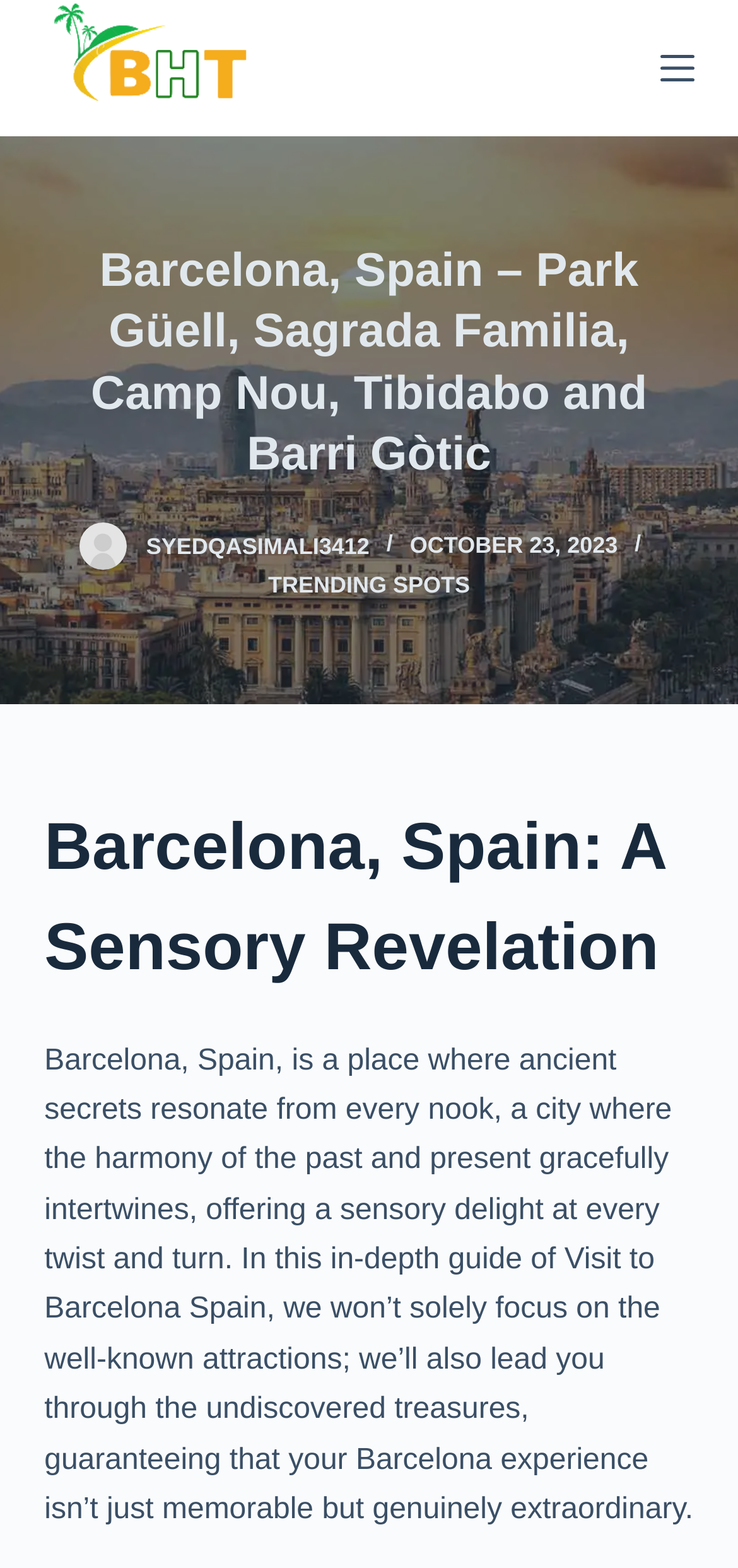Given the element description Trending Spots, predict the bounding box coordinates for the UI element in the webpage screenshot. The format should be (top-left x, top-left y, bottom-right x, bottom-right y), and the values should be between 0 and 1.

[0.363, 0.364, 0.637, 0.381]